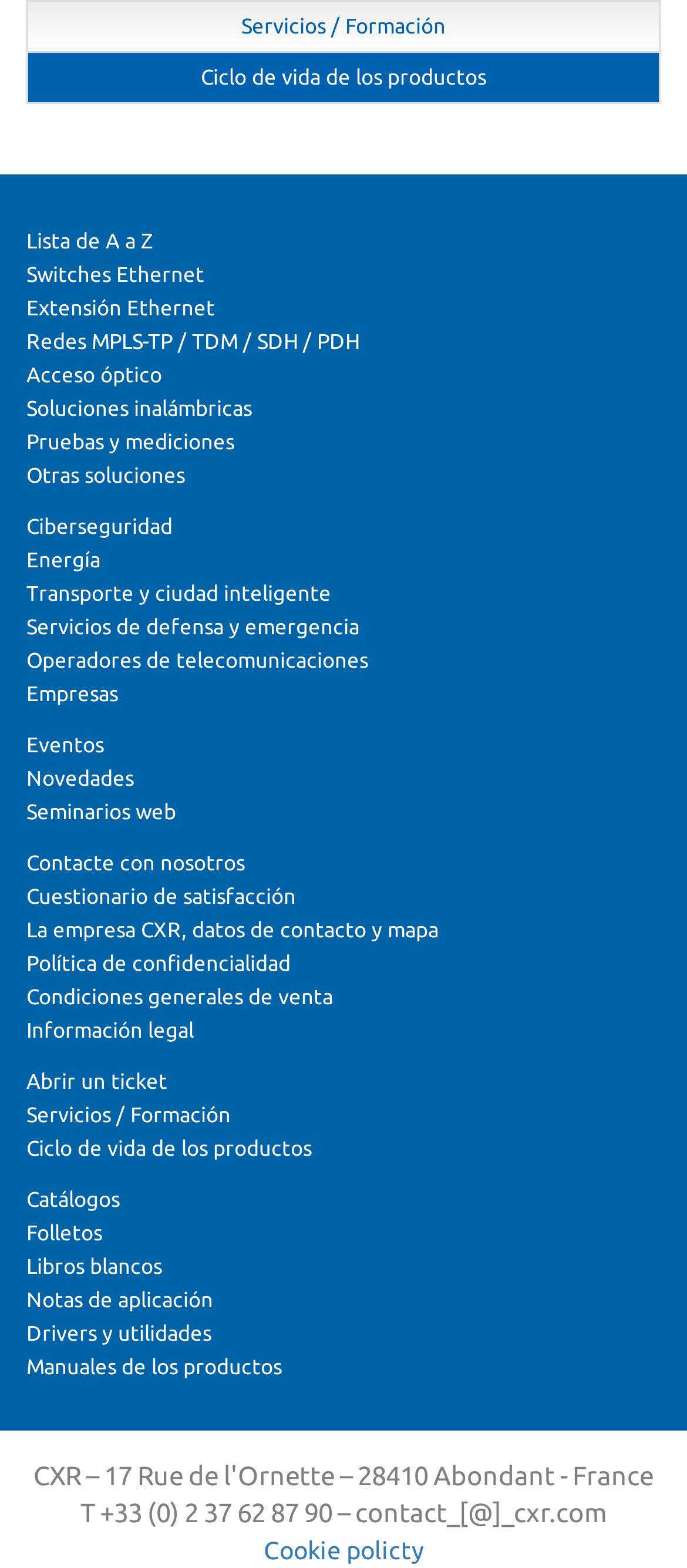Locate the bounding box coordinates of the region to be clicked to comply with the following instruction: "Learn about Energía". The coordinates must be four float numbers between 0 and 1, in the form [left, top, right, bottom].

[0.038, 0.349, 0.146, 0.364]